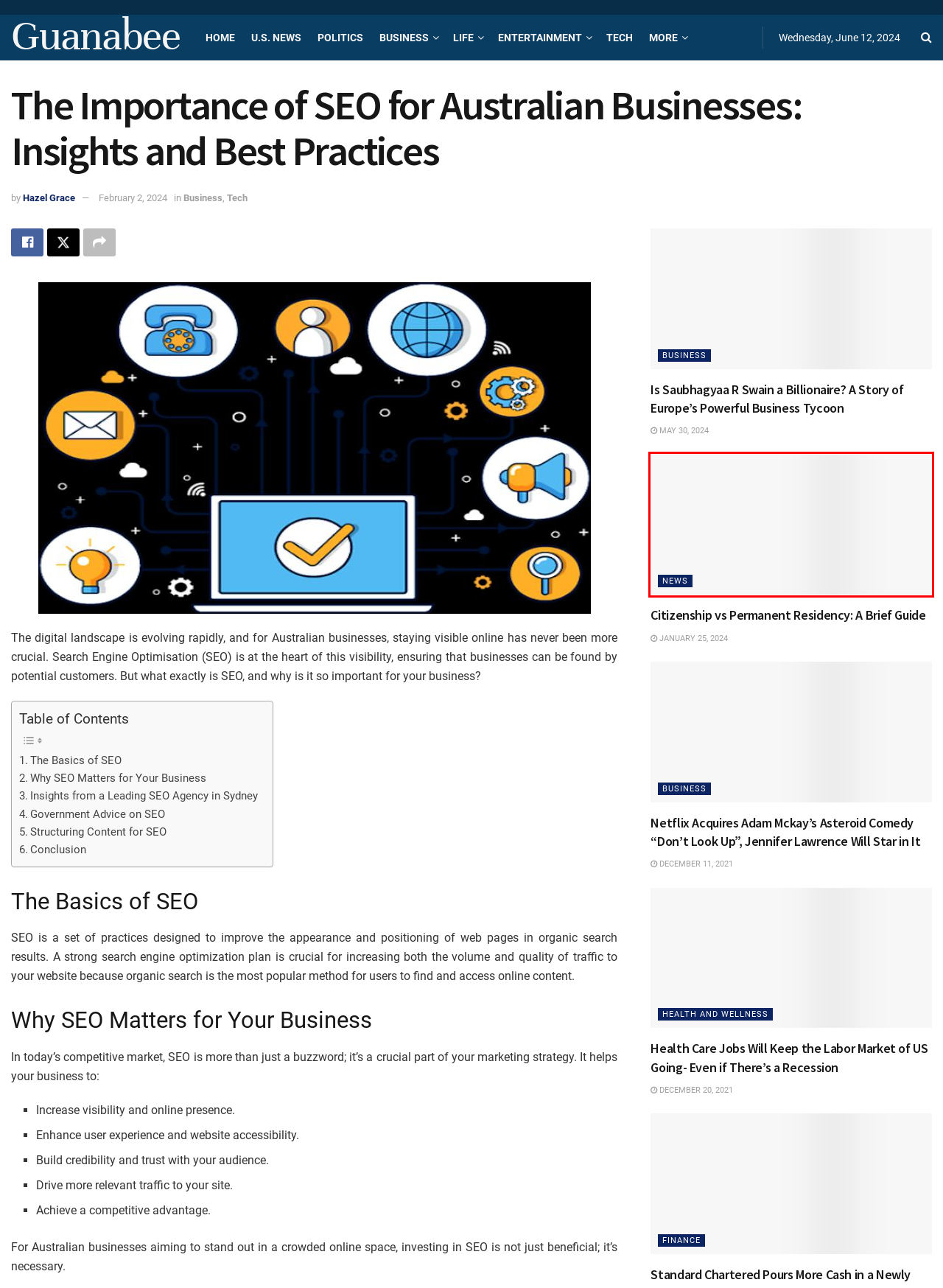You are given a screenshot depicting a webpage with a red bounding box around a UI element. Select the description that best corresponds to the new webpage after clicking the selected element. Here are the choices:
A. Business Archives - Guanabee
B. More Archives - Guanabee
C. Standard Chartered Pours More Cash in a Newly Rebranded Trade Finance Startup
D. Entertainment Archives - Guanabee
E. News Archives - Guanabee
F. Citizenship vs Permanent Residency: A Brief Guide
G. Health Care Jobs Will Keep the Labor Market of US Going- Even if There's a Recession
H. Netflix Acquires Adam Mckay's Asteroid Comedy “Don't Look Up”, Jennifer Lawrence Will Star in It

F